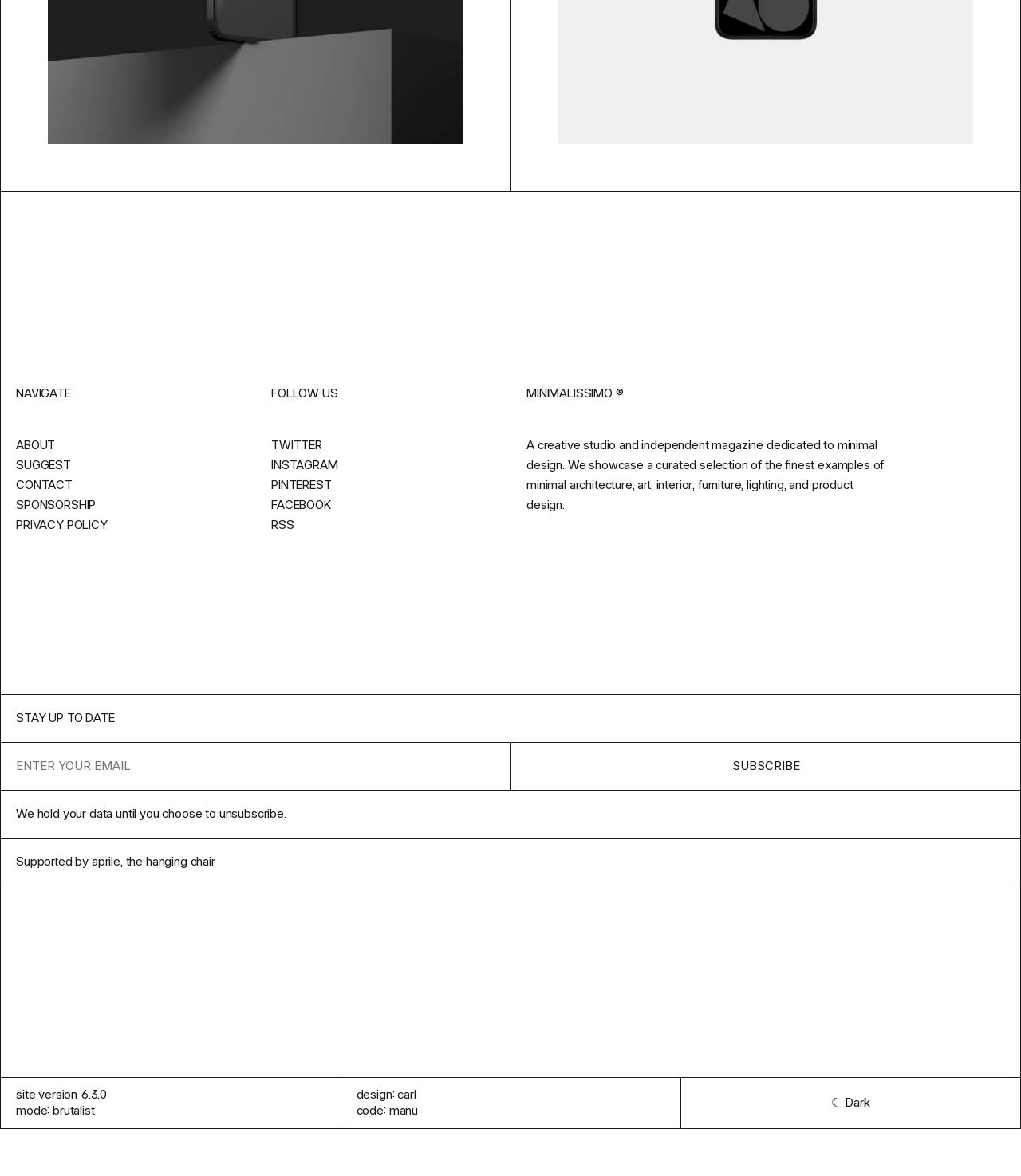Show the bounding box coordinates of the element that should be clicked to complete the task: "Switch to dark mode".

[0.667, 0.916, 1.0, 0.959]